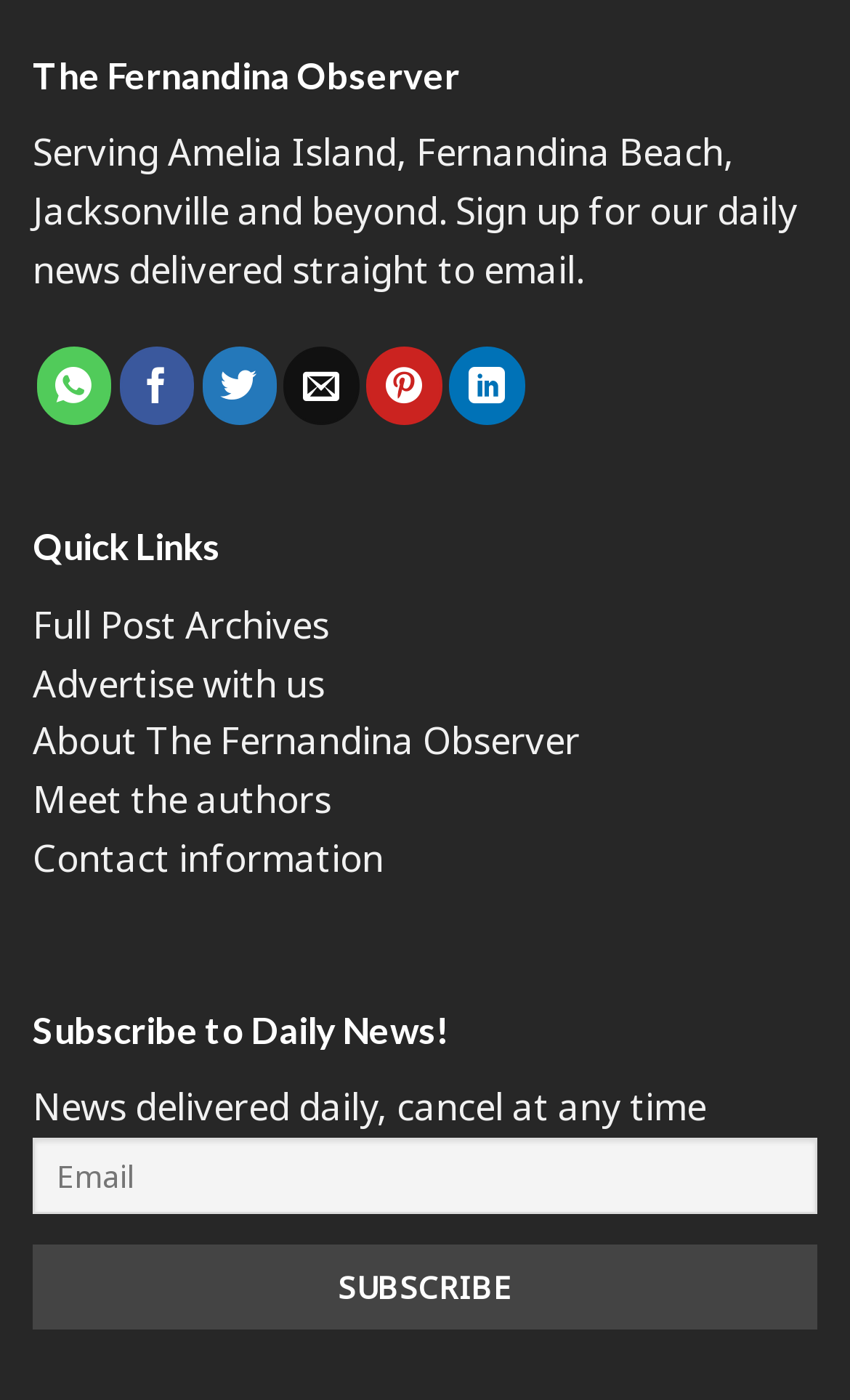Identify the bounding box coordinates of the clickable section necessary to follow the following instruction: "Contact us". The coordinates should be presented as four float numbers from 0 to 1, i.e., [left, top, right, bottom].

[0.038, 0.595, 0.451, 0.631]